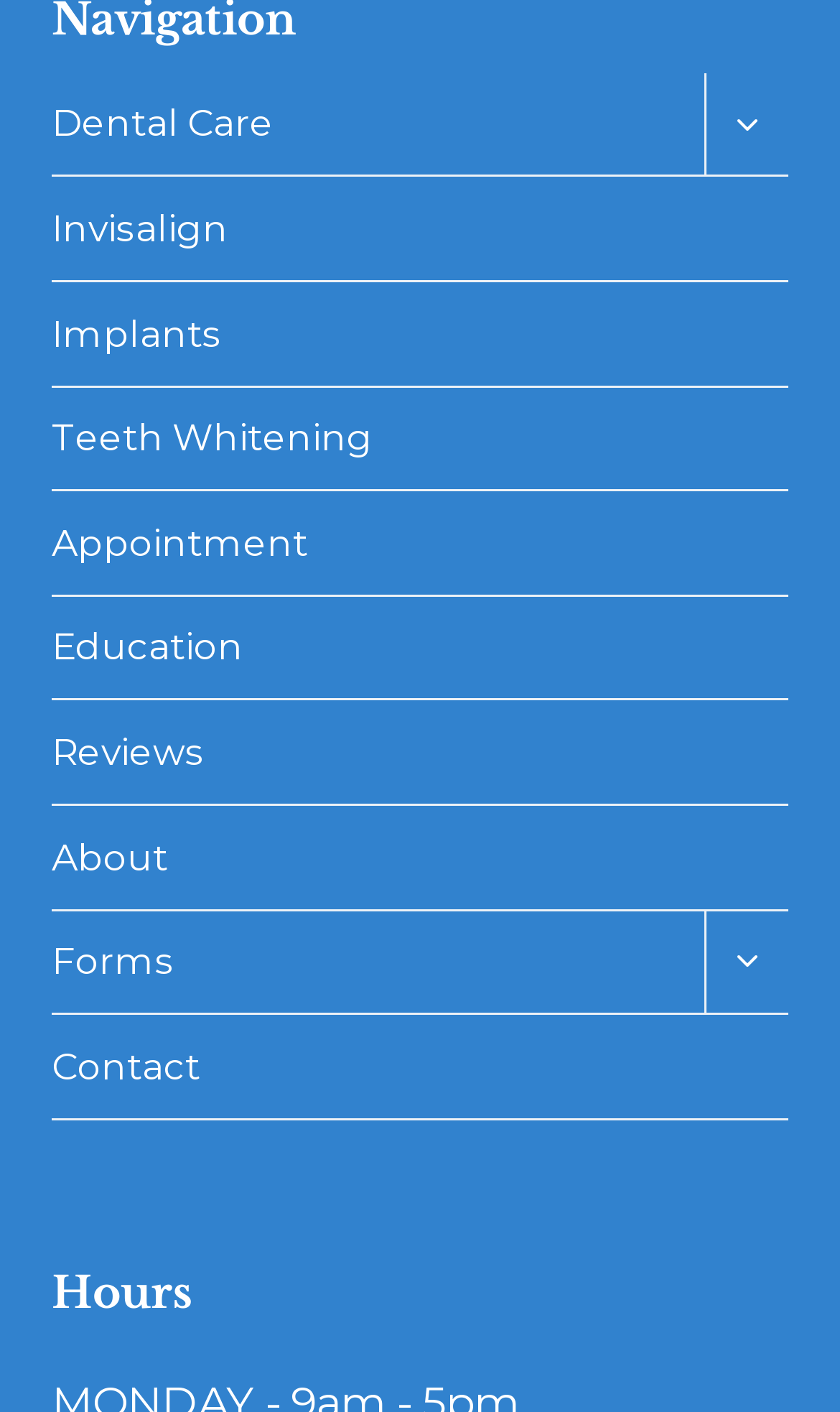What is the purpose of the button next to 'Dental Care'?
Based on the image, provide your answer in one word or phrase.

Toggle child menu